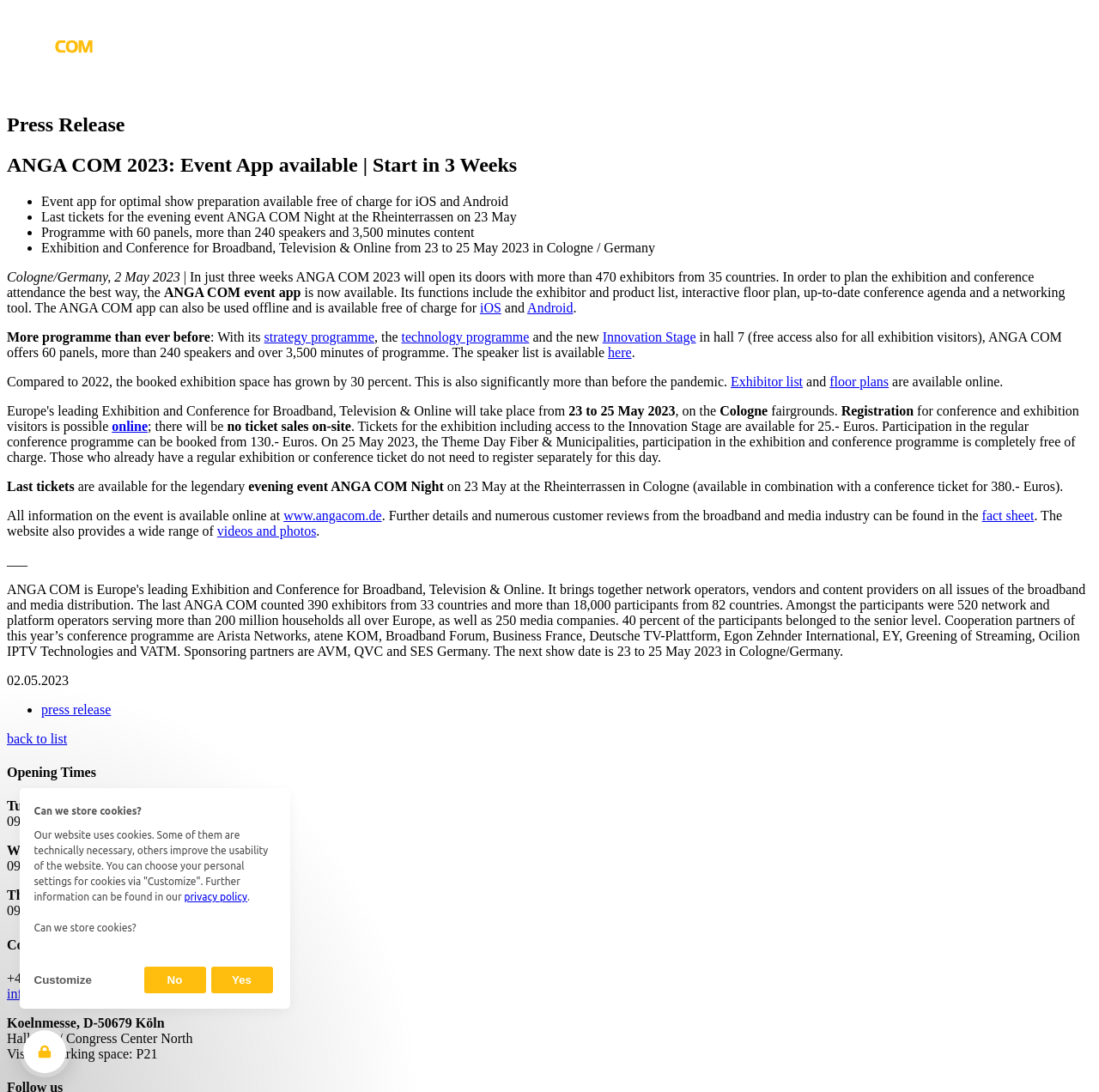Please determine the bounding box coordinates for the element with the description: "www.angacom.de".

[0.258, 0.465, 0.347, 0.479]